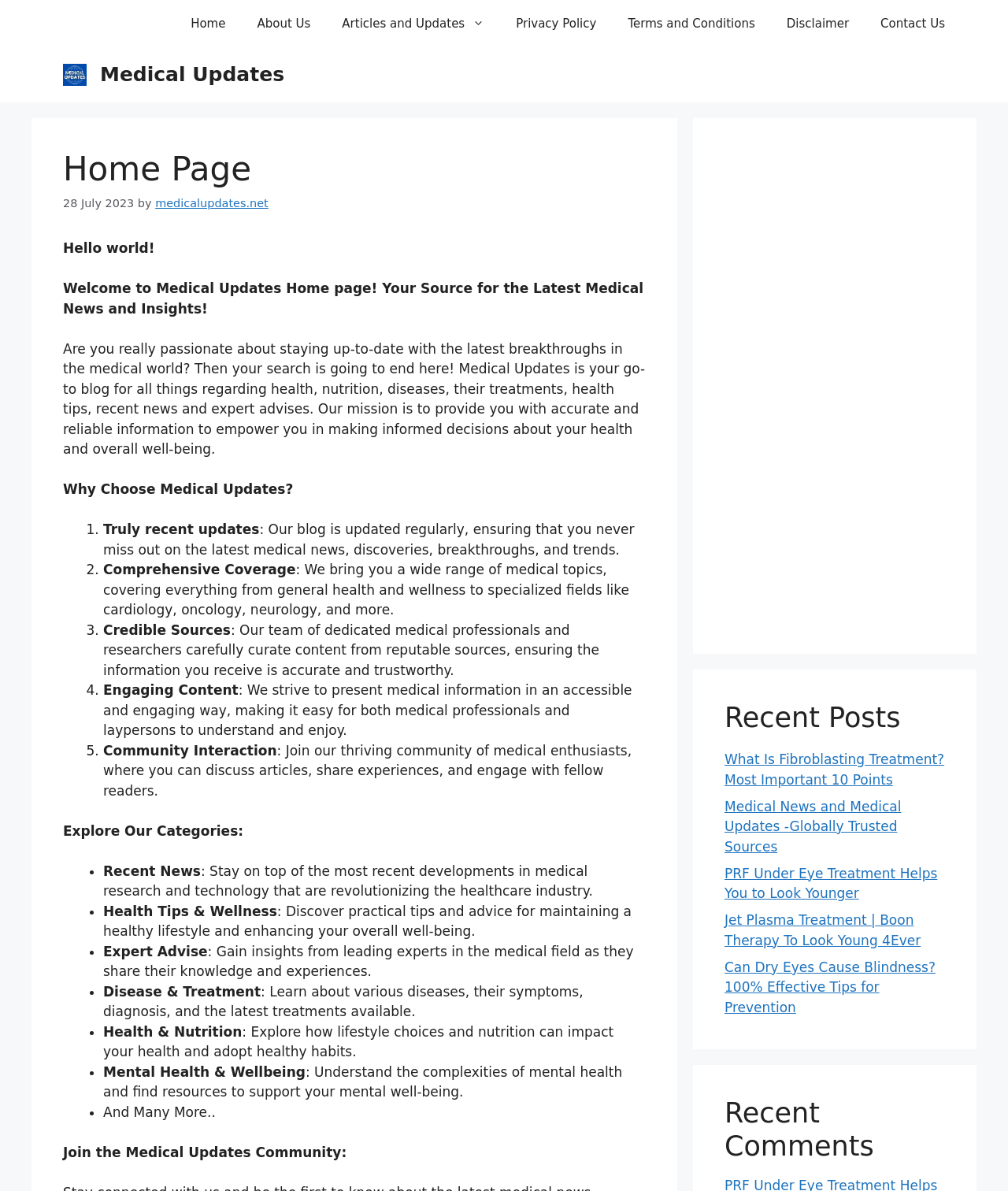For the given element description alt="Medical Updates", determine the bounding box coordinates of the UI element. The coordinates should follow the format (top-left x, top-left y, bottom-right x, bottom-right y) and be within the range of 0 to 1.

[0.062, 0.056, 0.086, 0.069]